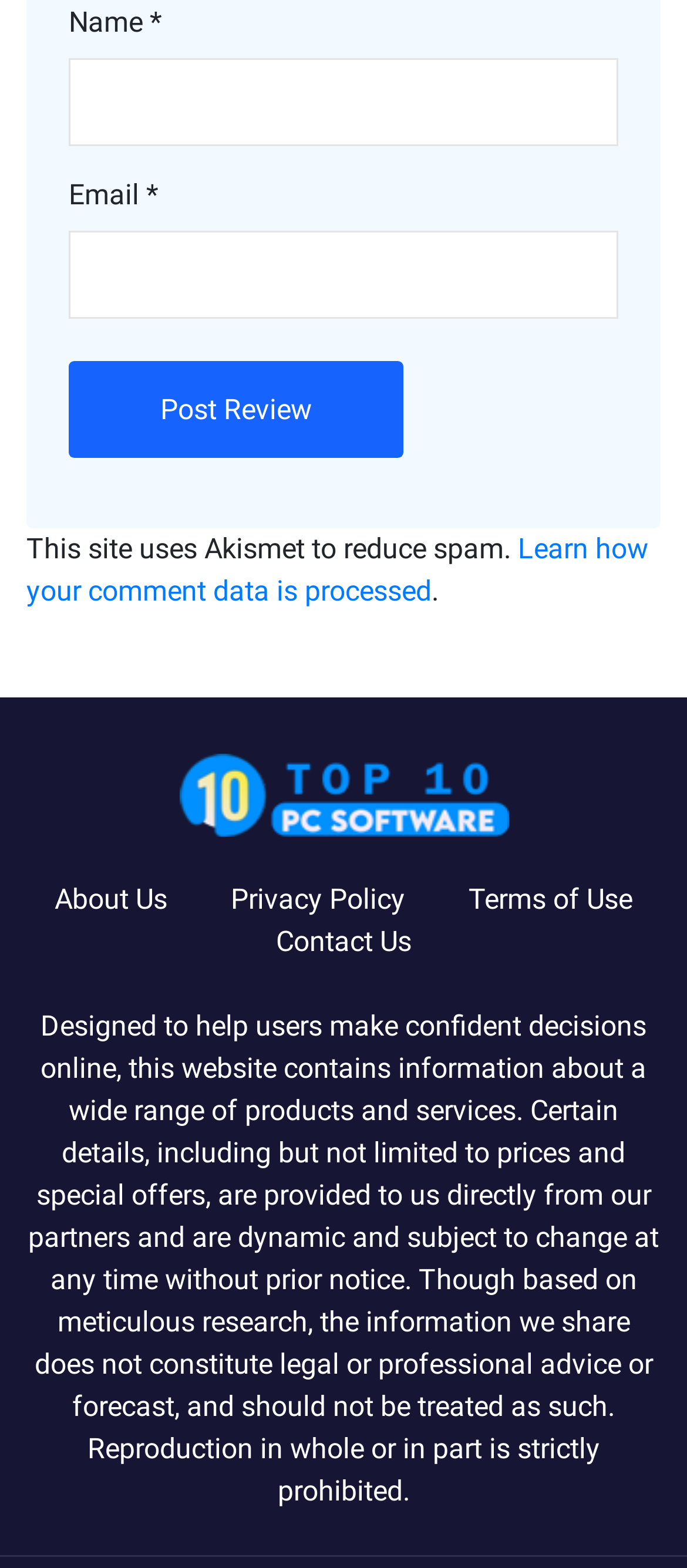Please locate the bounding box coordinates of the region I need to click to follow this instruction: "Check News".

None